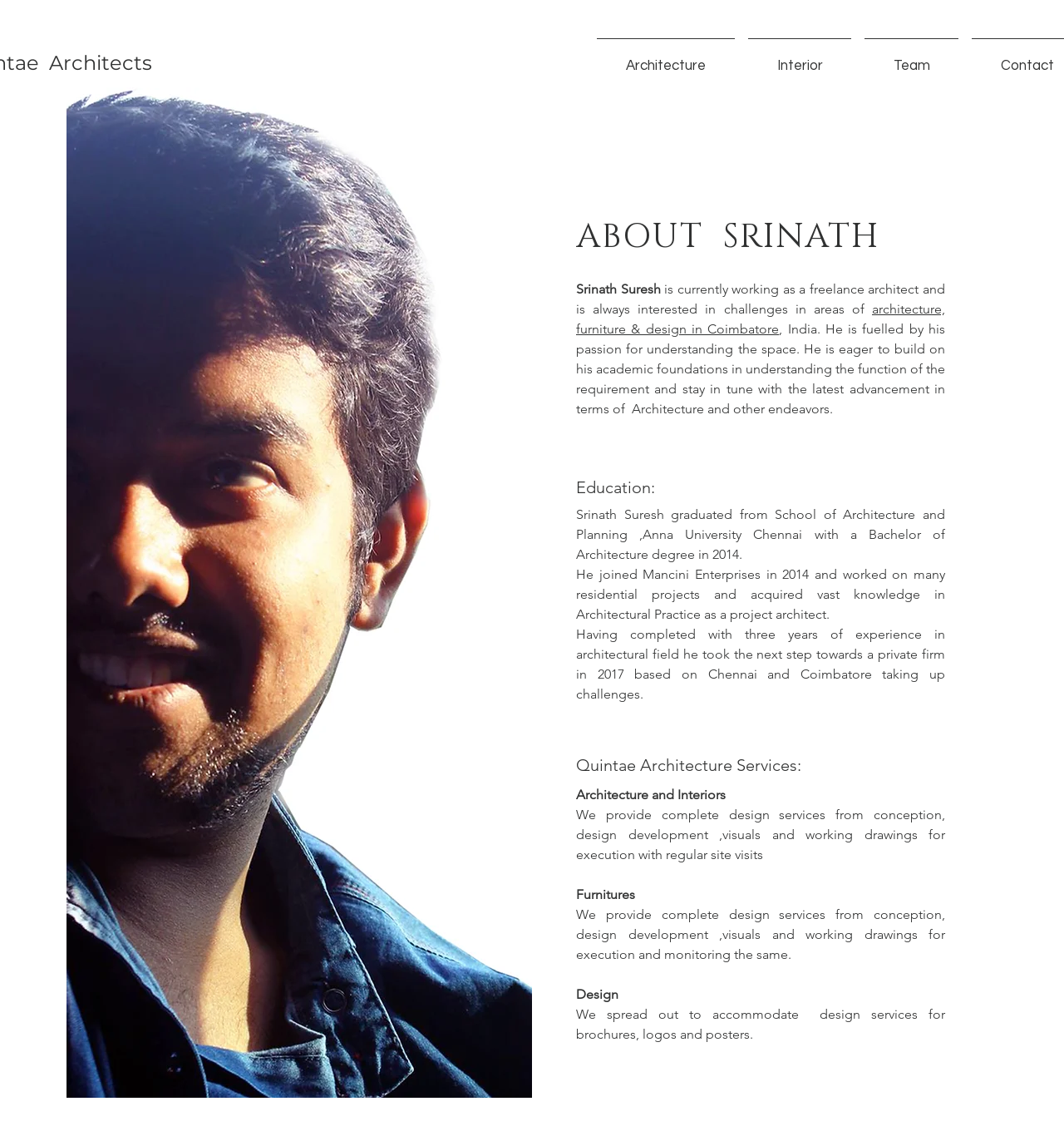What is Srinath Suresh's profession?
Look at the image and answer with only one word or phrase.

Architect